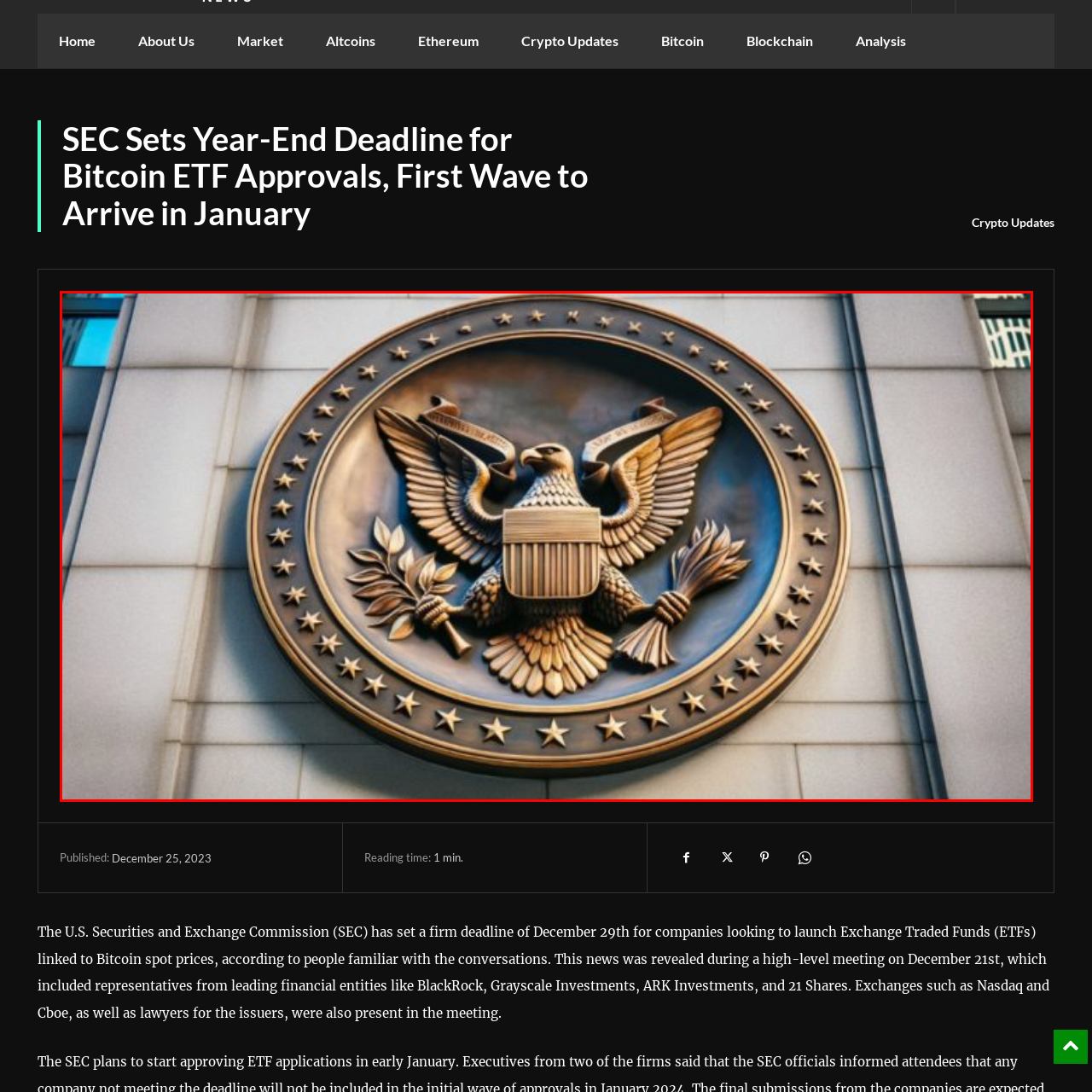What surrounds the main emblem in the image?
Focus on the image section enclosed by the red bounding box and answer the question thoroughly.

Surrounding the main emblem is a circular border adorned with stars, further emphasizing its official nature.